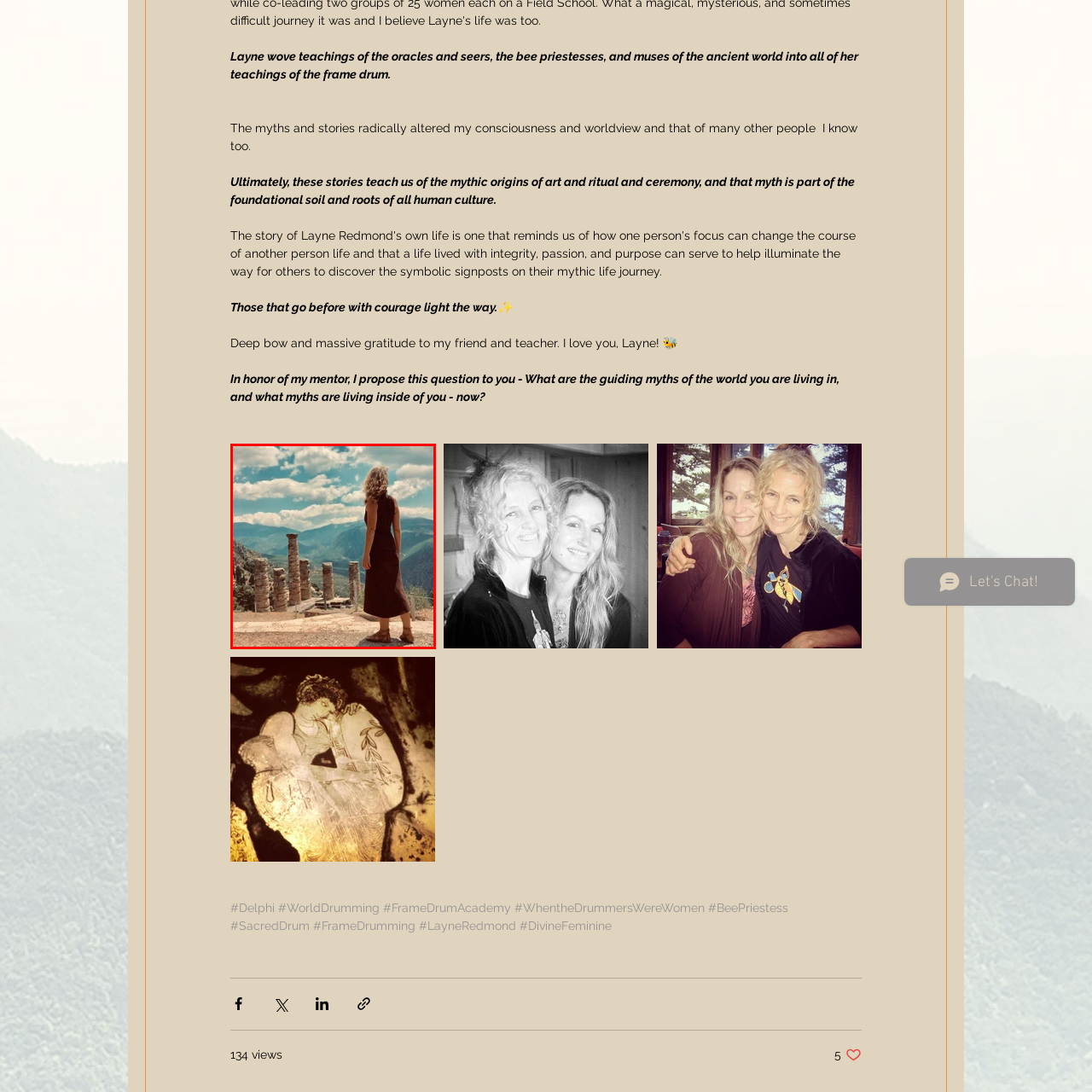What is the color of the sky in the image?
Look closely at the portion of the image highlighted by the red bounding box and provide a comprehensive answer to the question.

The caption describes the sky as a 'breathtaking canvas of blue', which indicates that the dominant color of the sky in the image is blue.